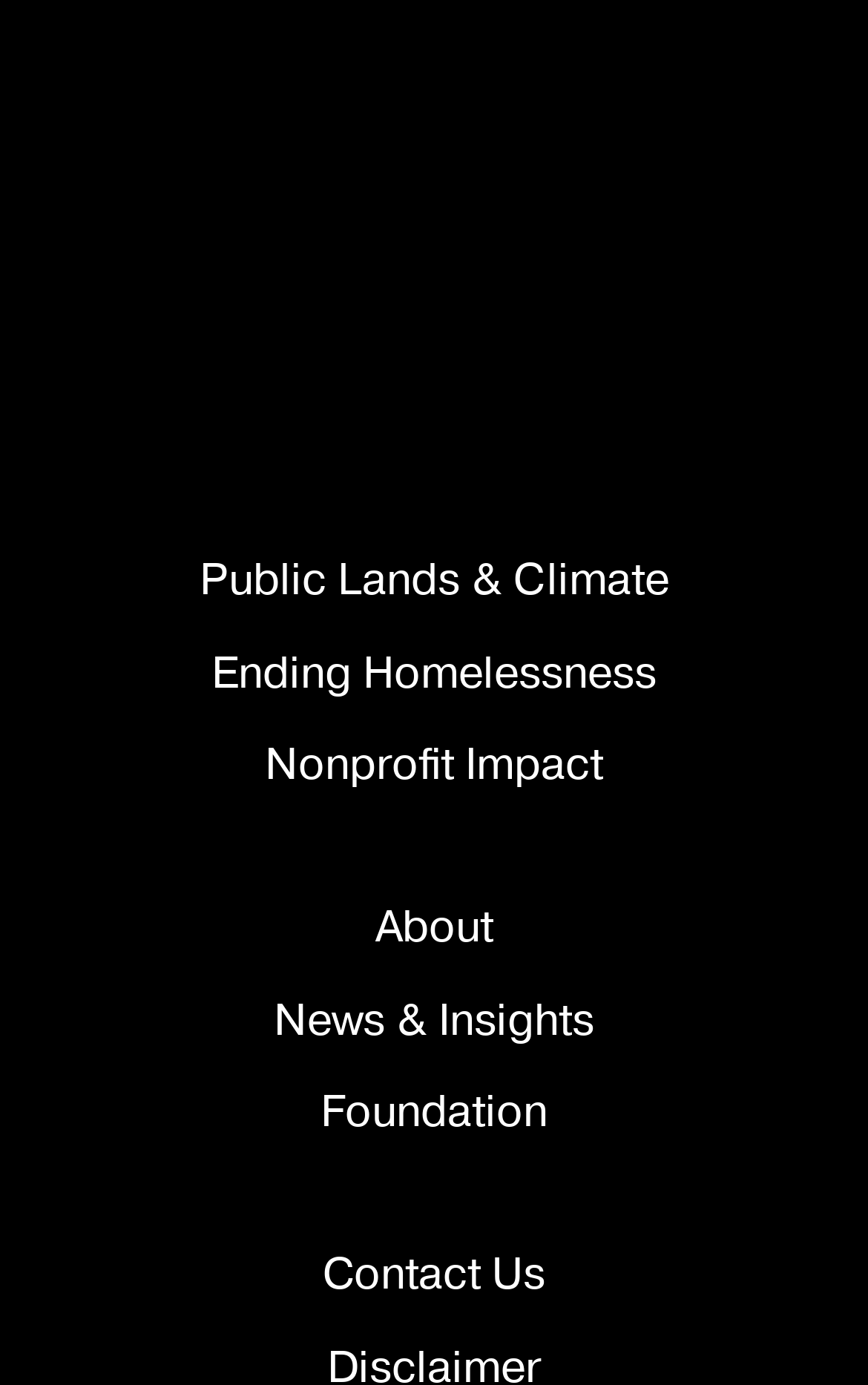What is the second link related to? Based on the image, give a response in one word or a short phrase.

Public Lands & Climate